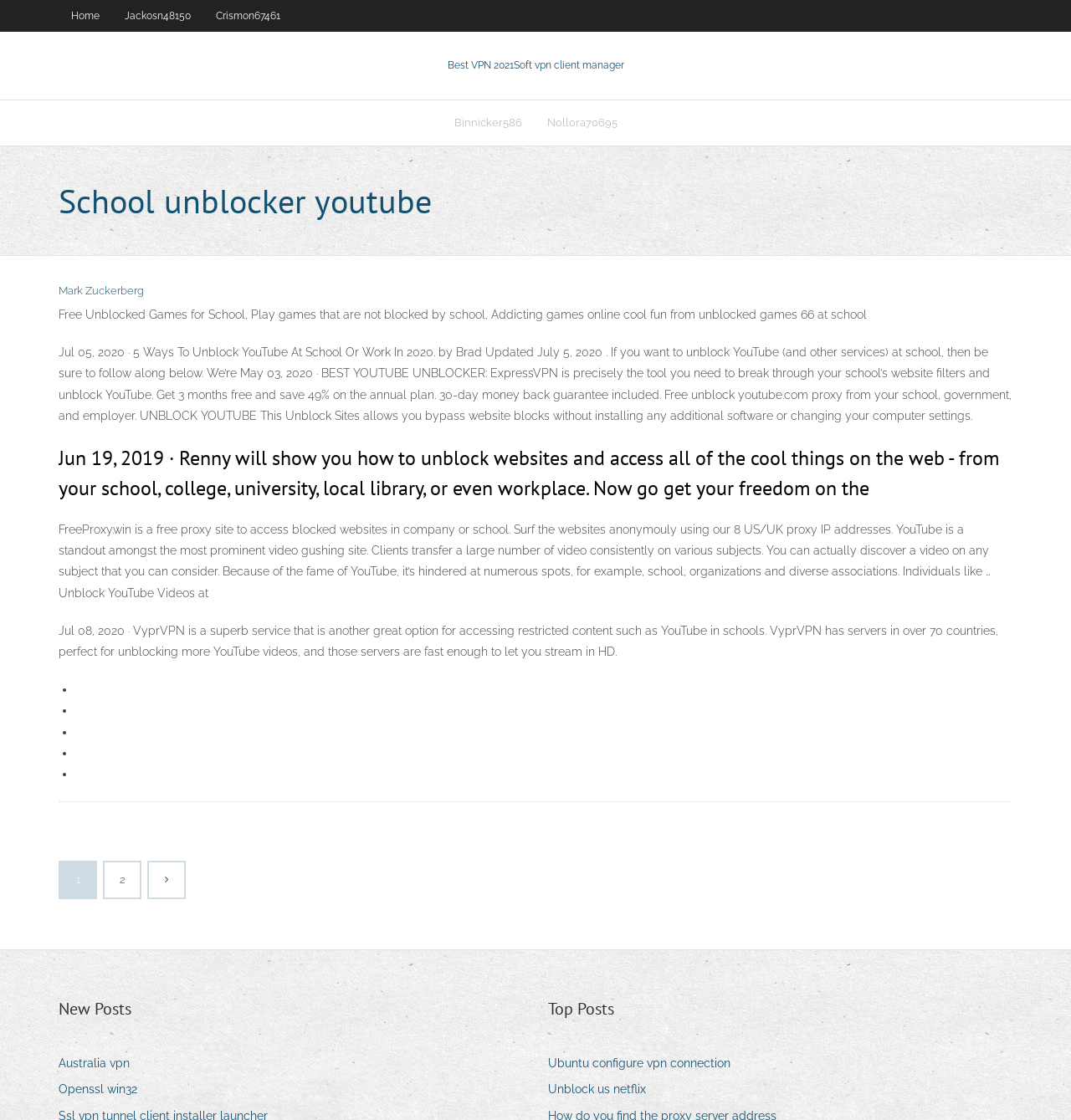Generate the main heading text from the webpage.

School unblocker youtube